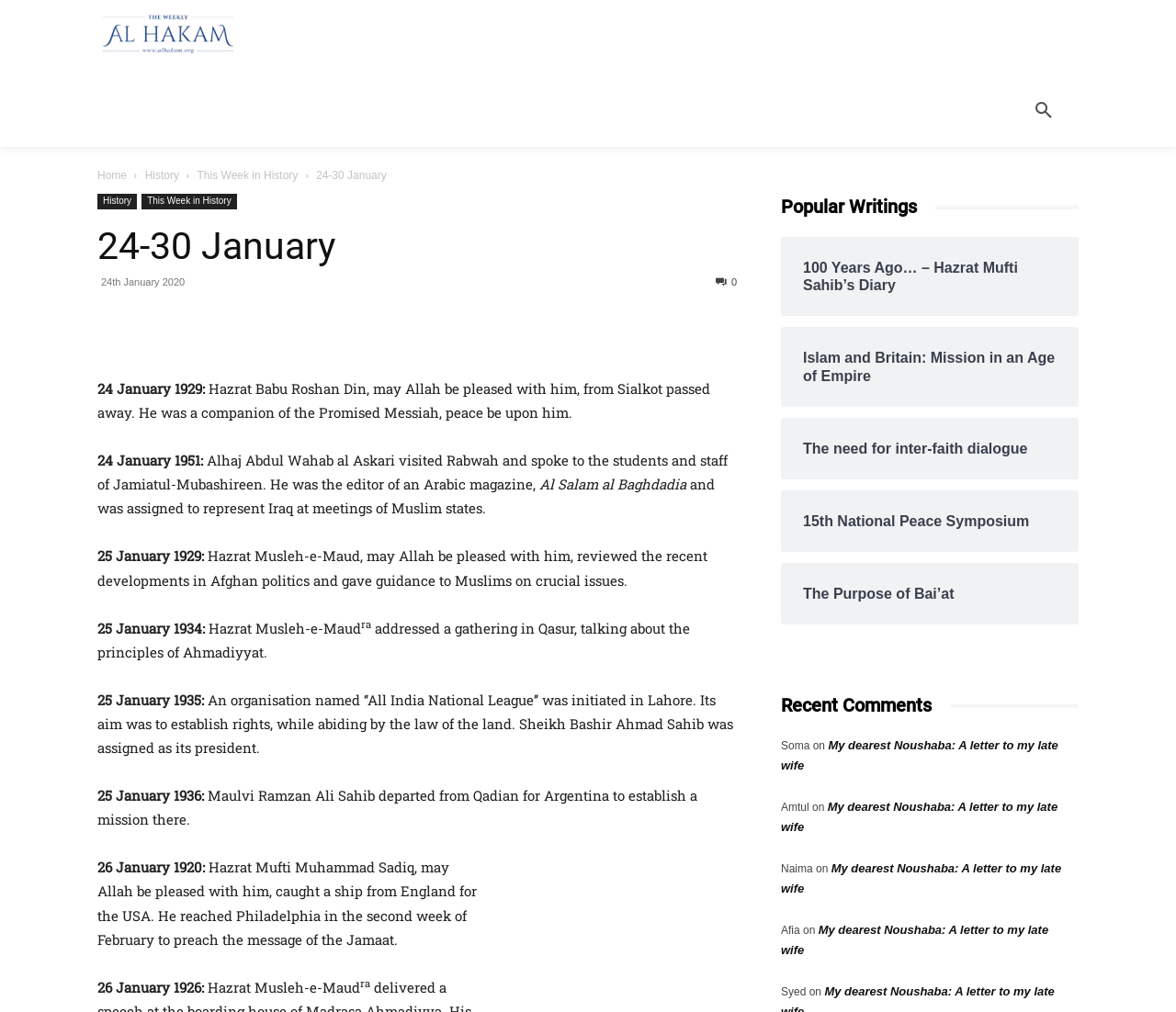Please determine the bounding box coordinates of the element to click in order to execute the following instruction: "View the 'Recent Comments' section". The coordinates should be four float numbers between 0 and 1, specified as [left, top, right, bottom].

[0.664, 0.684, 0.917, 0.711]